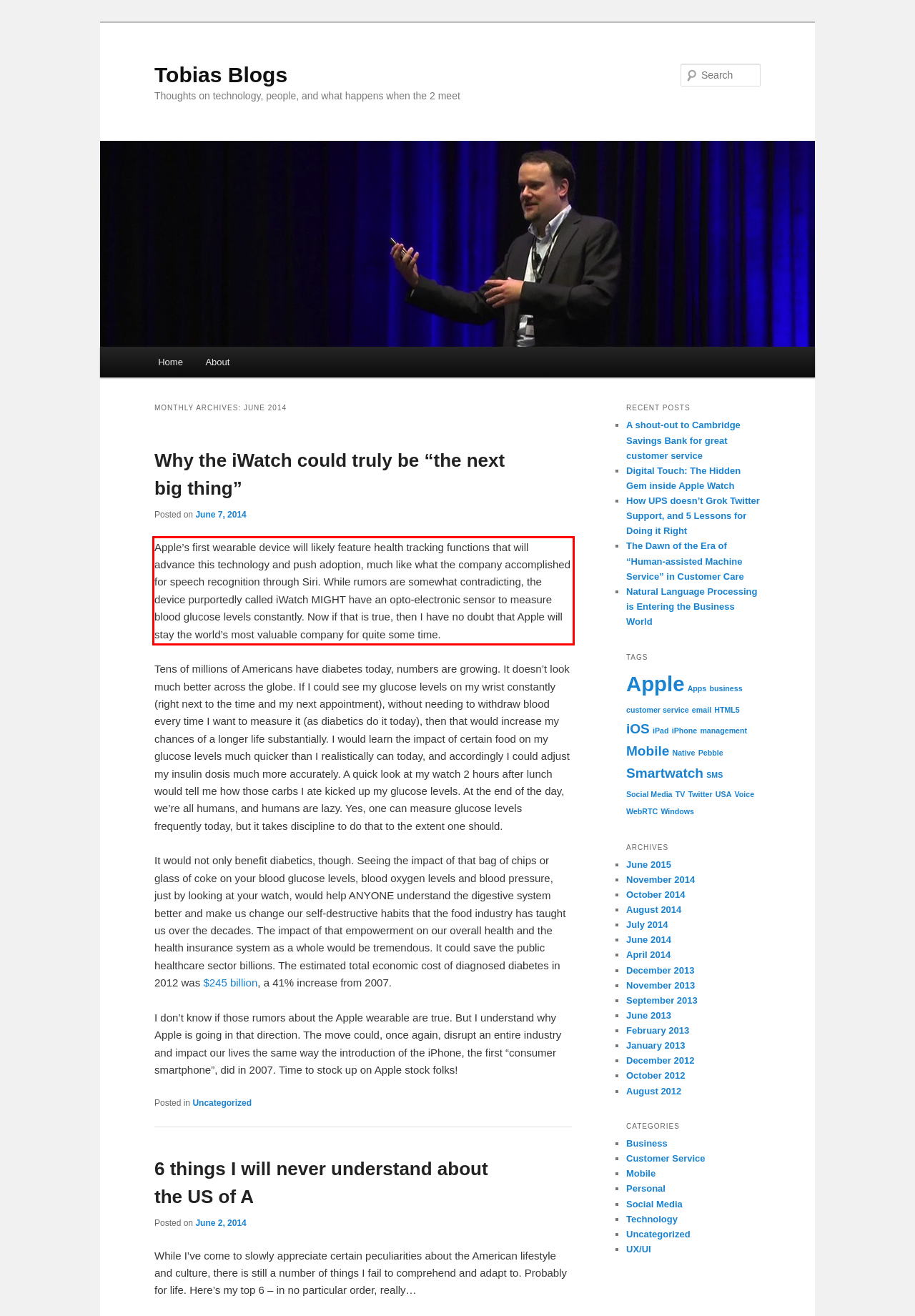Examine the webpage screenshot and use OCR to obtain the text inside the red bounding box.

Apple’s first wearable device will likely feature health tracking functions that will advance this technology and push adoption, much like what the company accomplished for speech recognition through Siri. While rumors are somewhat contradicting, the device purportedly called iWatch MIGHT have an opto-electronic sensor to measure blood glucose levels constantly. Now if that is true, then I have no doubt that Apple will stay the world’s most valuable company for quite some time.